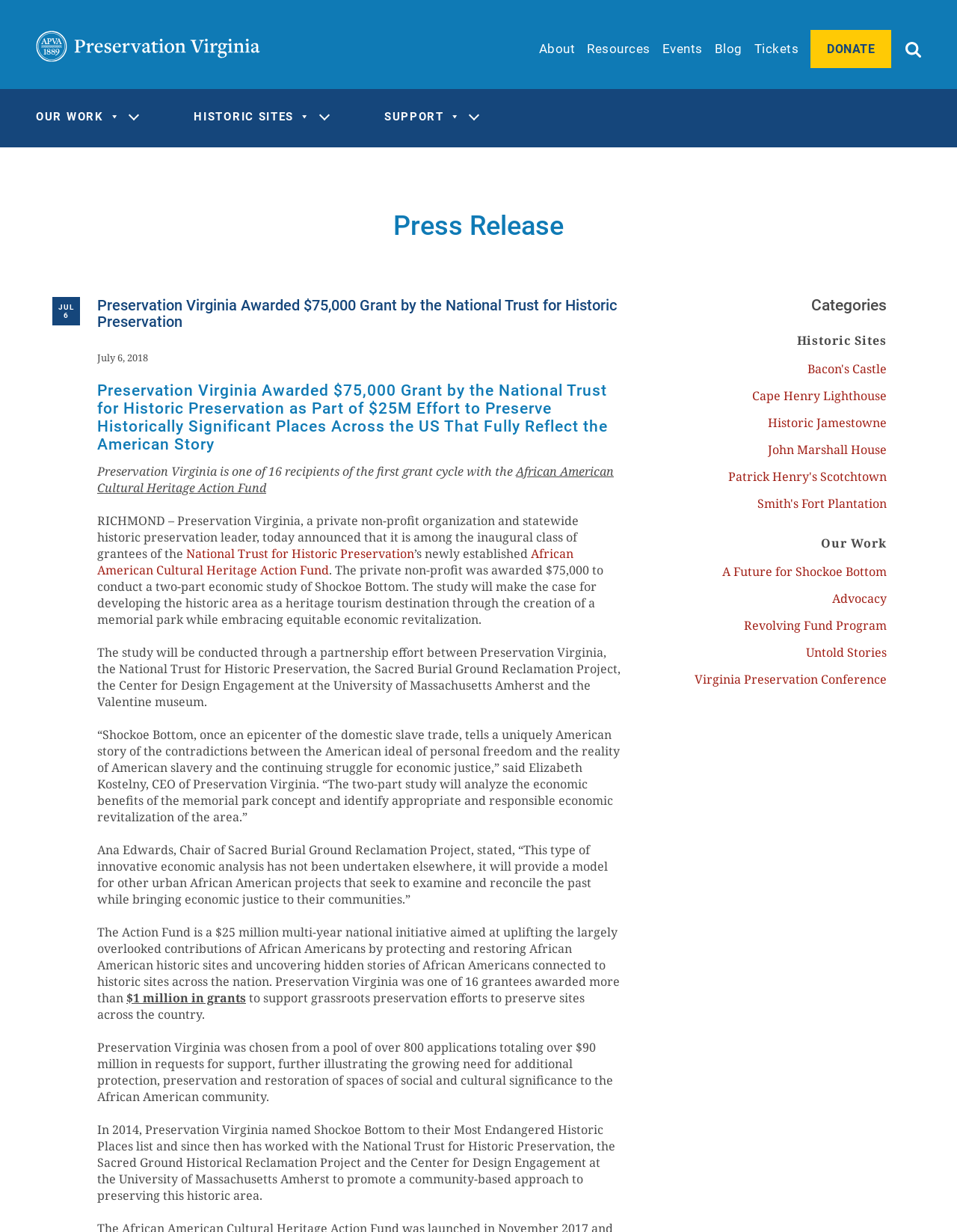Based on the image, please elaborate on the answer to the following question:
What is the name of the project that Preservation Virginia is working on?

The answer can be found in the paragraph that starts with 'The Action Fund is a $25 million multi-year national initiative aimed at uplifting the largely overlooked contributions of African Americans by protecting and restoring African American historic sites...' where it mentions 'African American Cultural Heritage Action Fund' as the project that Preservation Virginia is working on.